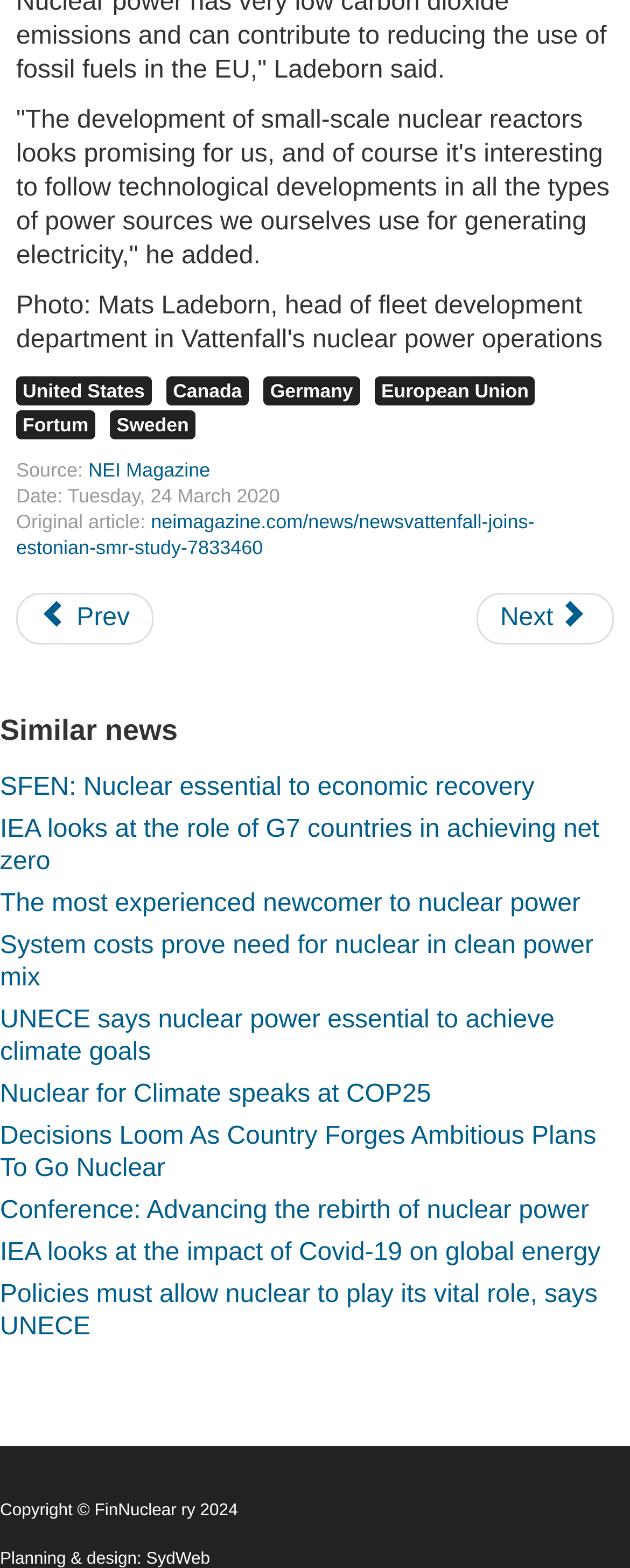Please identify the bounding box coordinates of the element that needs to be clicked to perform the following instruction: "Read the article from NEI Magazine".

[0.14, 0.292, 0.334, 0.307]